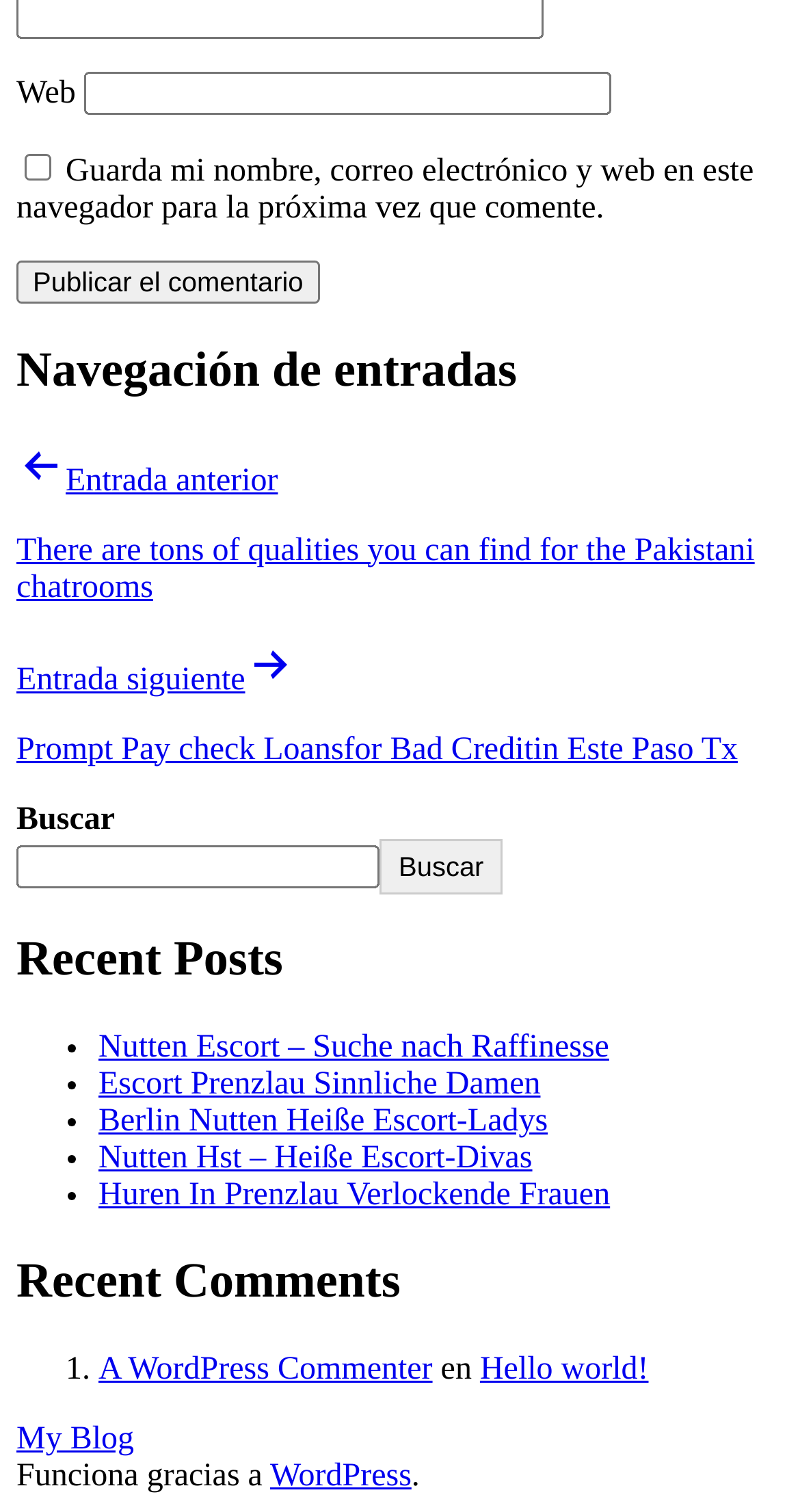What is the 'Recent Posts' section for?
Please provide a single word or phrase as your answer based on the image.

Displaying recent posts